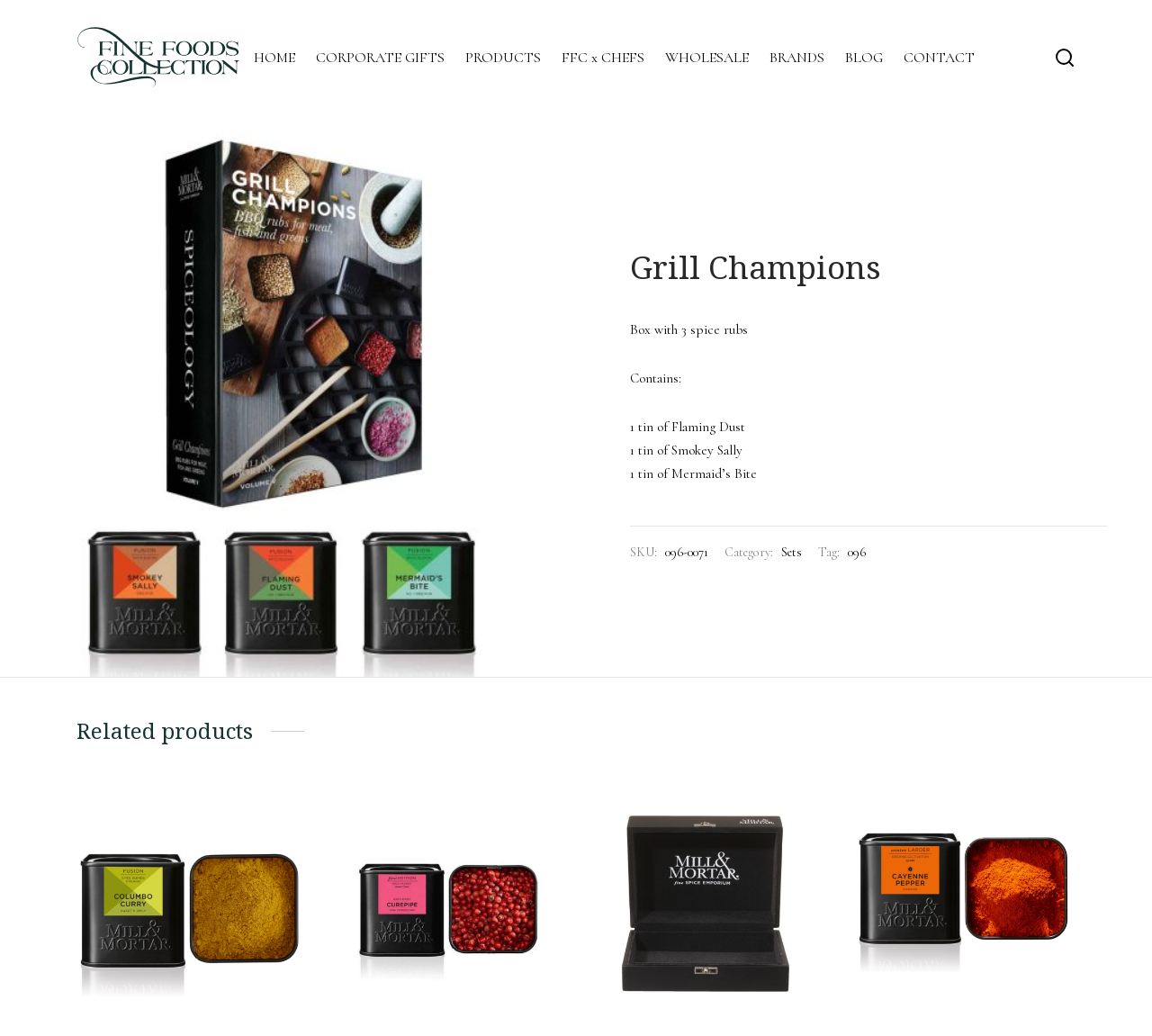Find the bounding box coordinates for the area you need to click to carry out the instruction: "View the 'Grill Champions' product details". The coordinates should be four float numbers between 0 and 1, indicated as [left, top, right, bottom].

[0.547, 0.239, 0.961, 0.275]